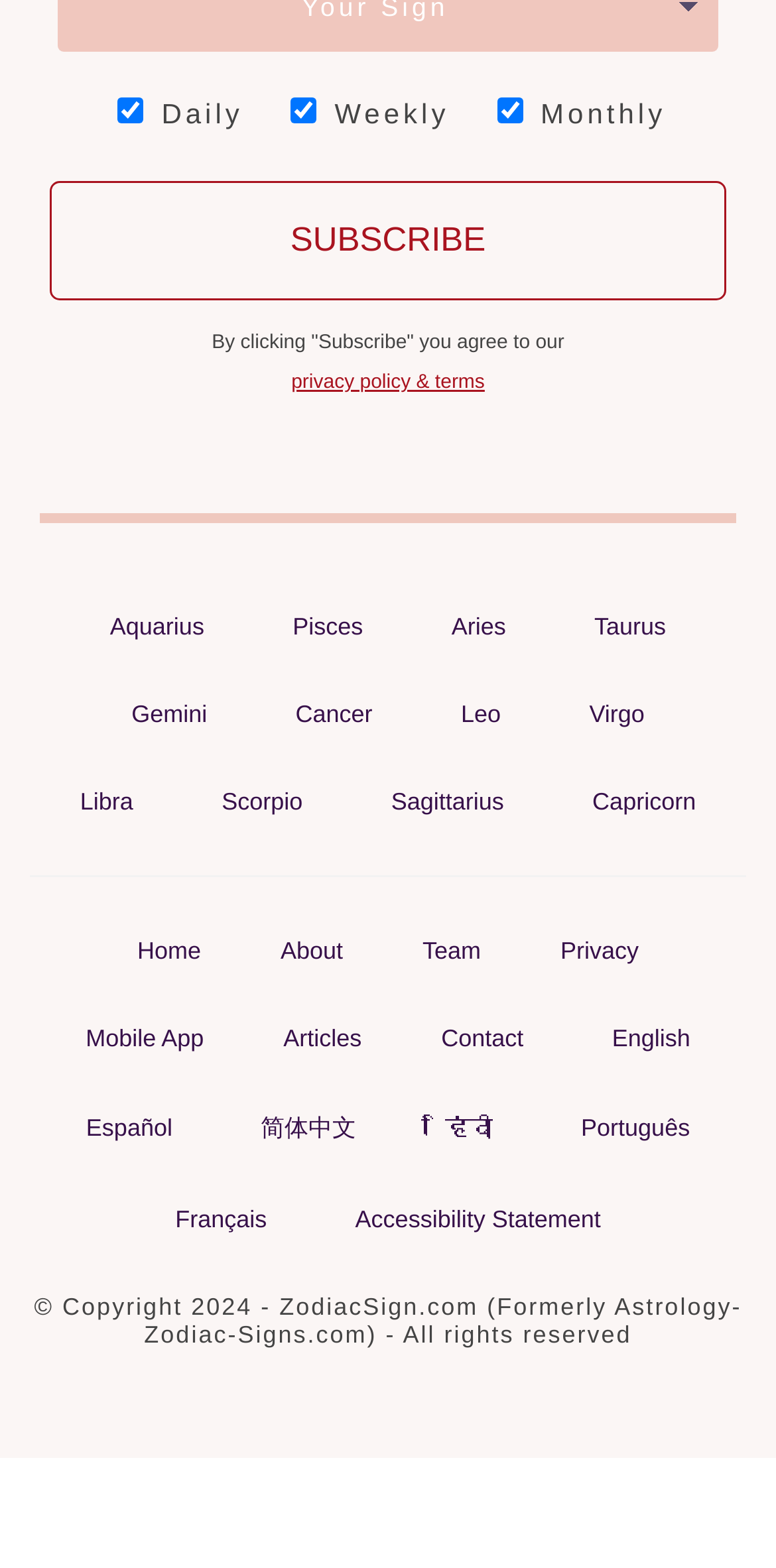Answer the following in one word or a short phrase: 
What is the copyright year?

2024